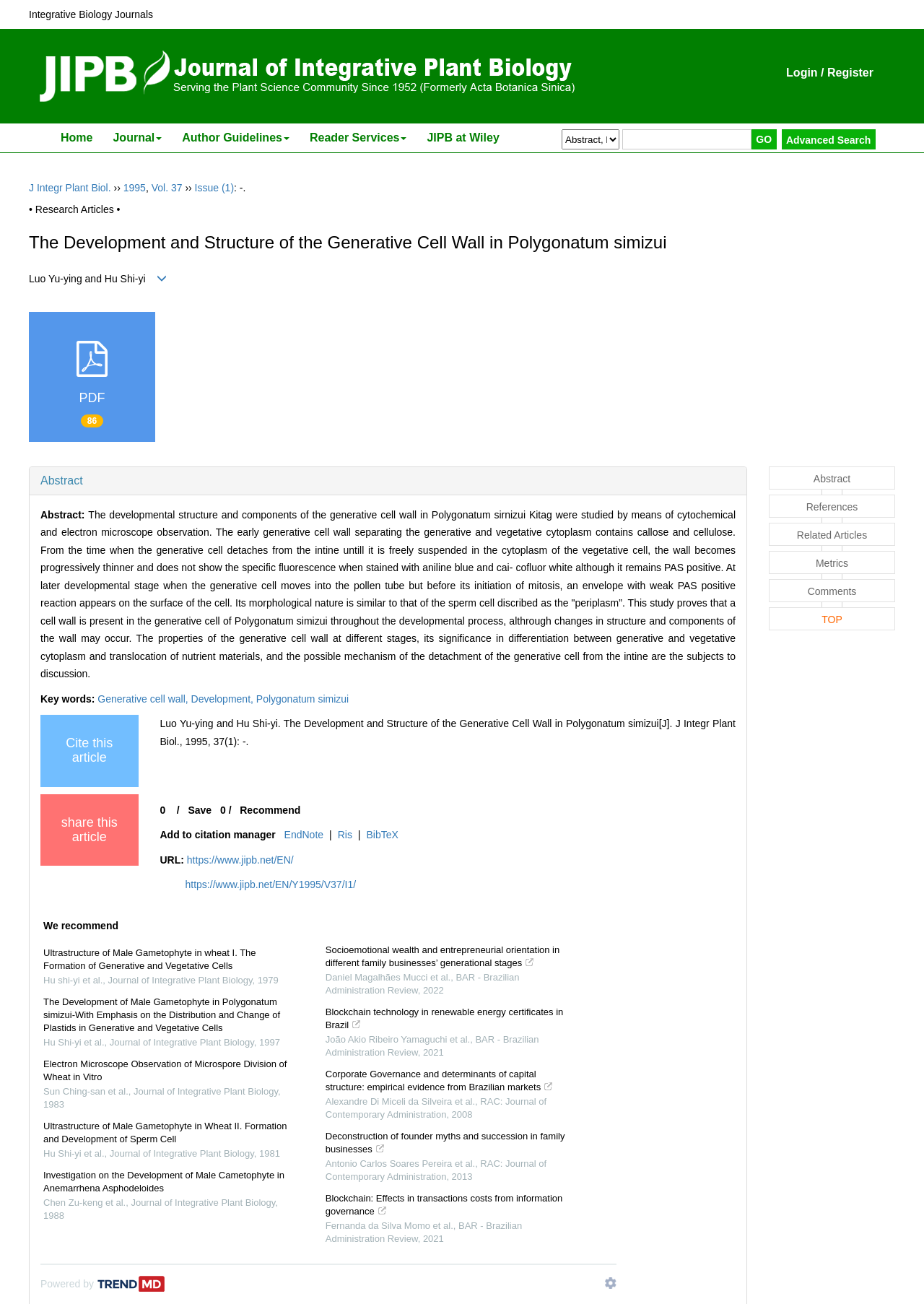Locate the bounding box coordinates of the element's region that should be clicked to carry out the following instruction: "Click on the 'Register' link". The coordinates need to be four float numbers between 0 and 1, i.e., [left, top, right, bottom].

[0.895, 0.051, 0.945, 0.06]